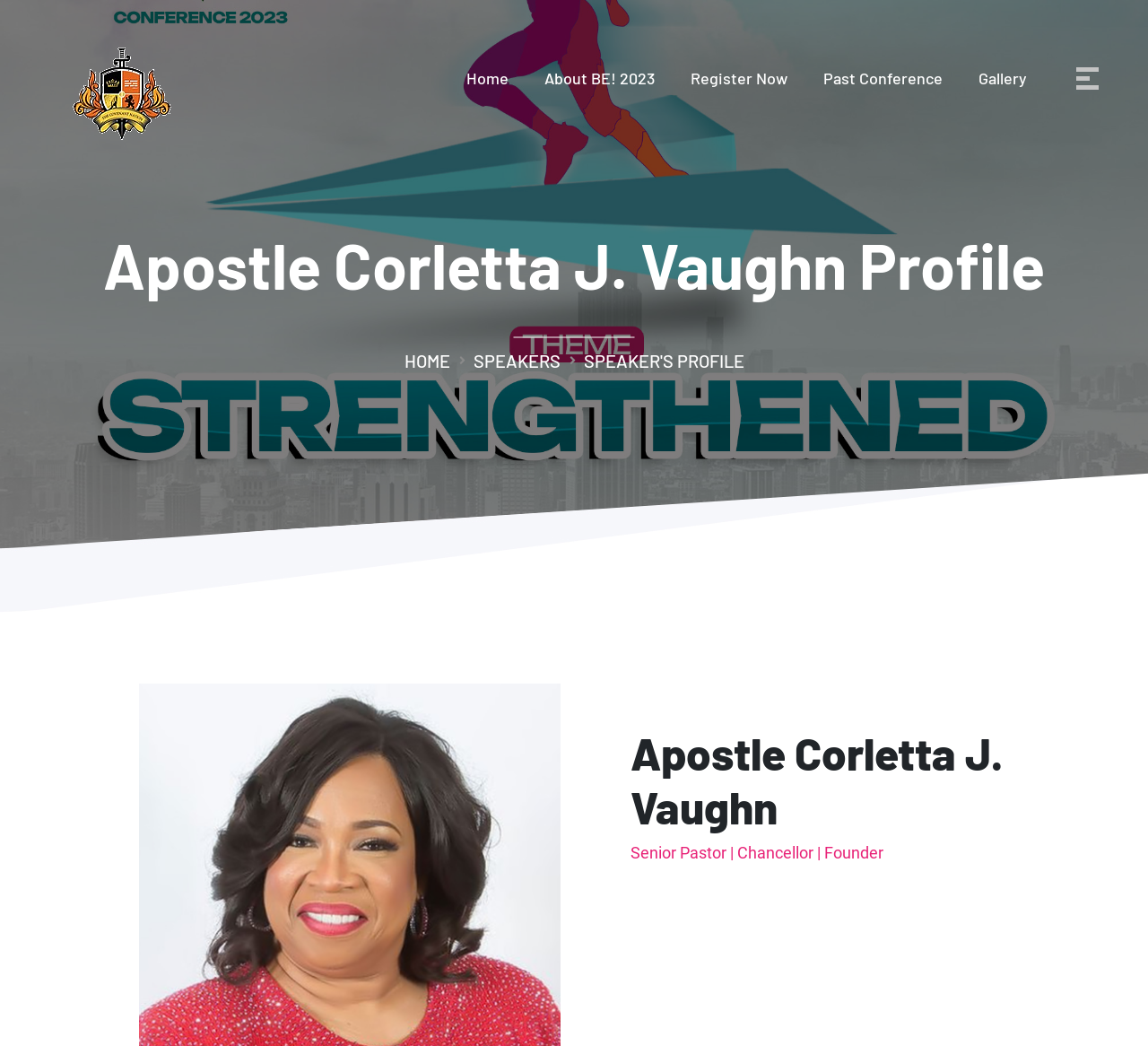What is the title of the conference?
Please answer using one word or phrase, based on the screenshot.

BE! 2023